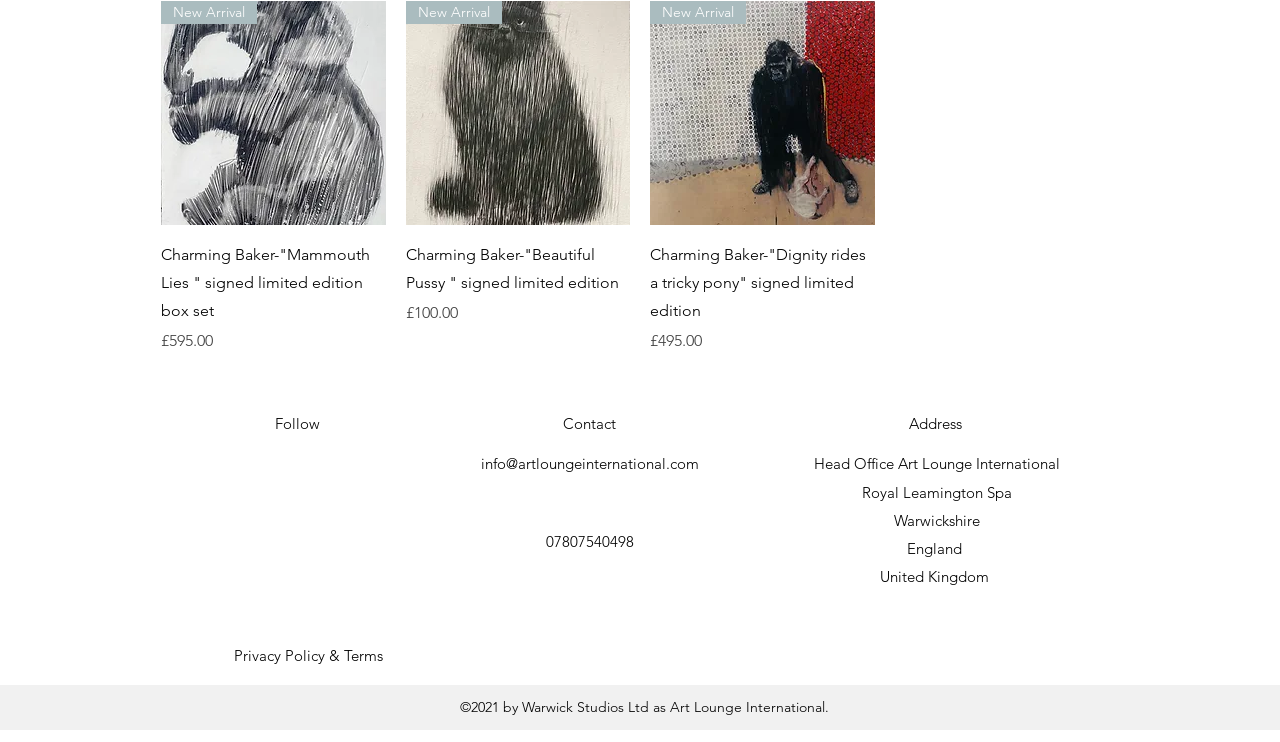Please determine the bounding box coordinates of the clickable area required to carry out the following instruction: "Follow on social media". The coordinates must be four float numbers between 0 and 1, represented as [left, top, right, bottom].

[0.214, 0.558, 0.25, 0.584]